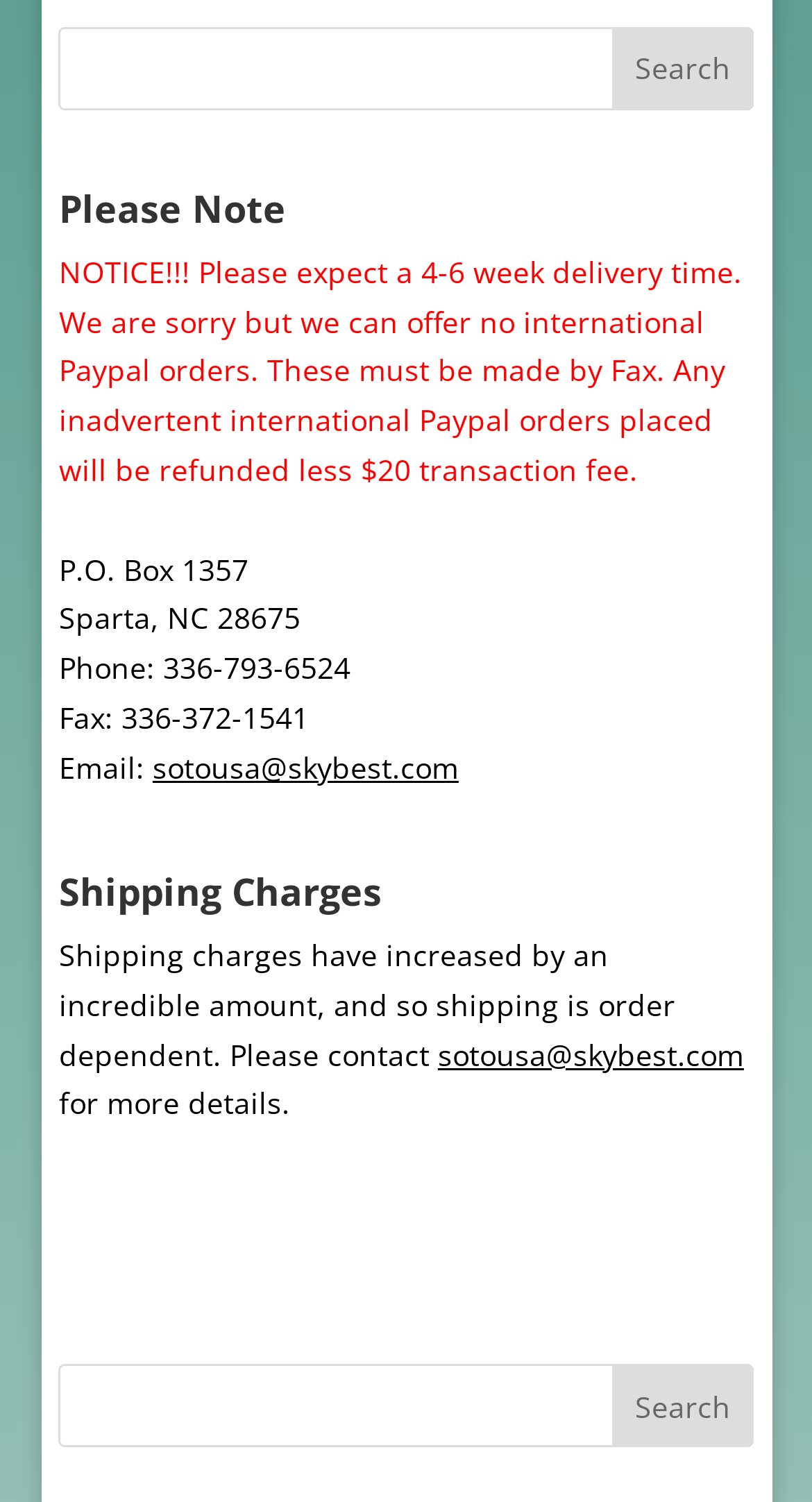What is the phone number?
Refer to the image and provide a one-word or short phrase answer.

336-793-6524